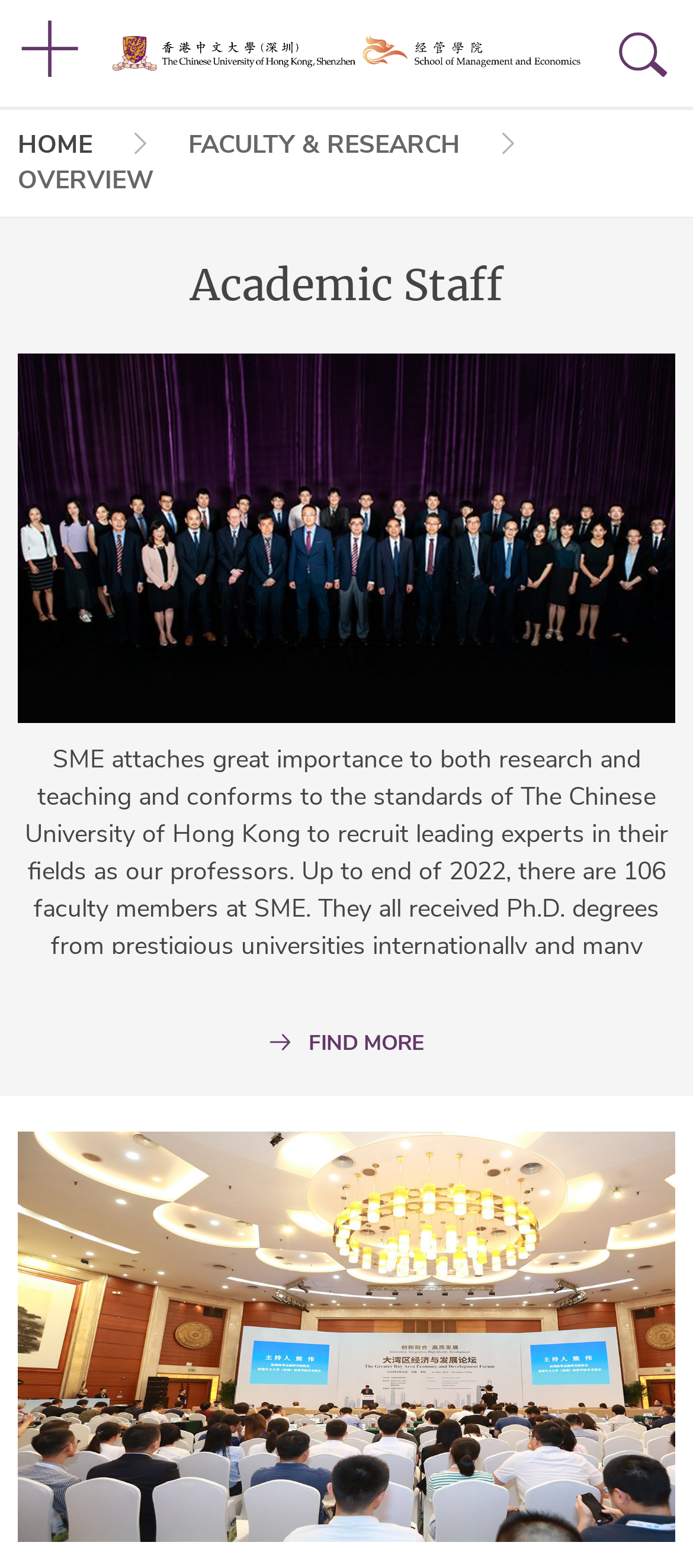What is the standard for recruiting professors at SME?
Provide a fully detailed and comprehensive answer to the question.

The webpage mentions that SME 'conforms to the standards of The Chinese University of Hong Kong to recruit leading experts in their fields as our professors.' This implies that the standard for recruiting professors is to find leading experts in their fields.